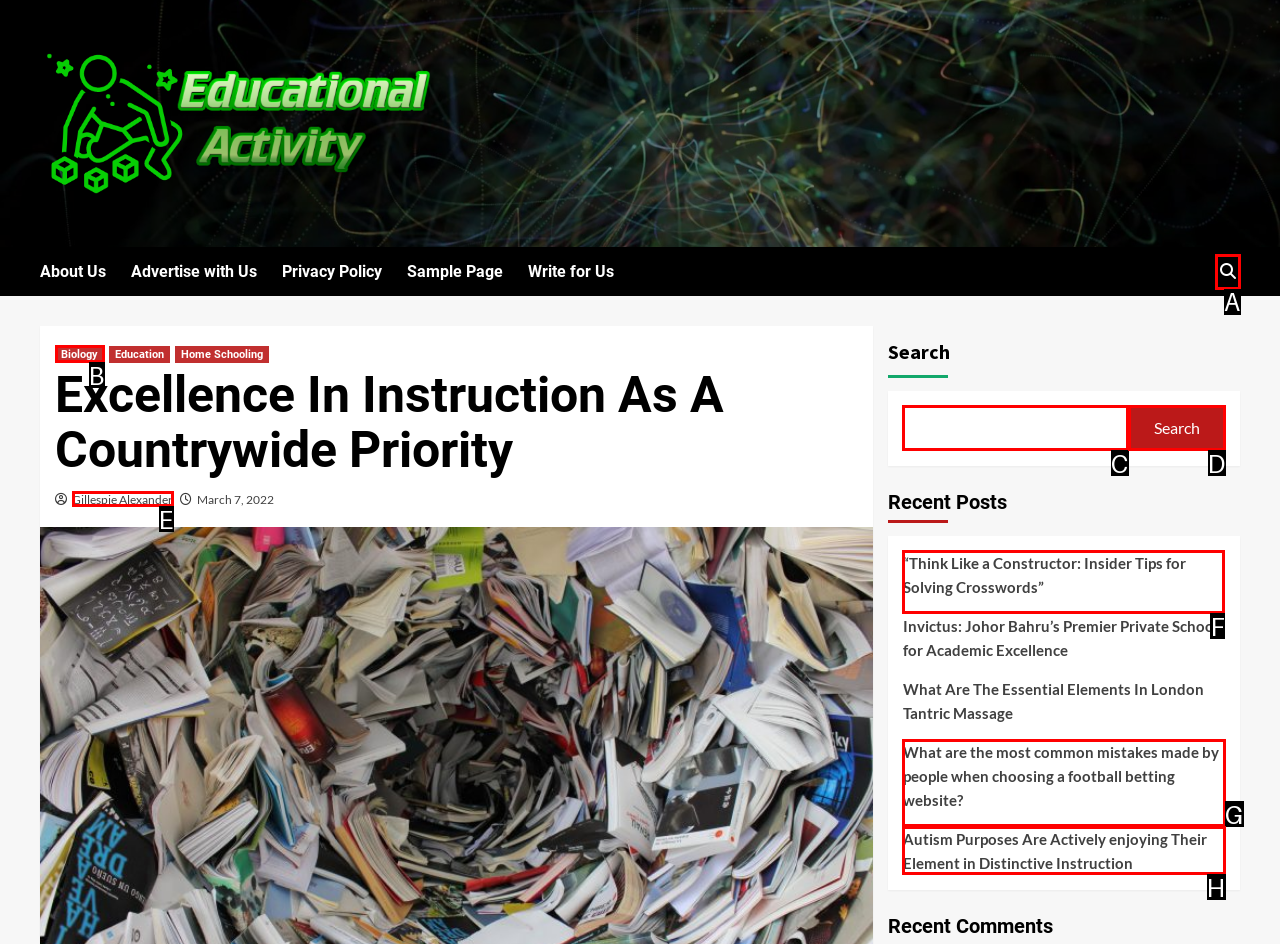Indicate which UI element needs to be clicked to fulfill the task: Read the recent post 'Think Like a Constructor: Insider Tips for Solving Crosswords'
Answer with the letter of the chosen option from the available choices directly.

F